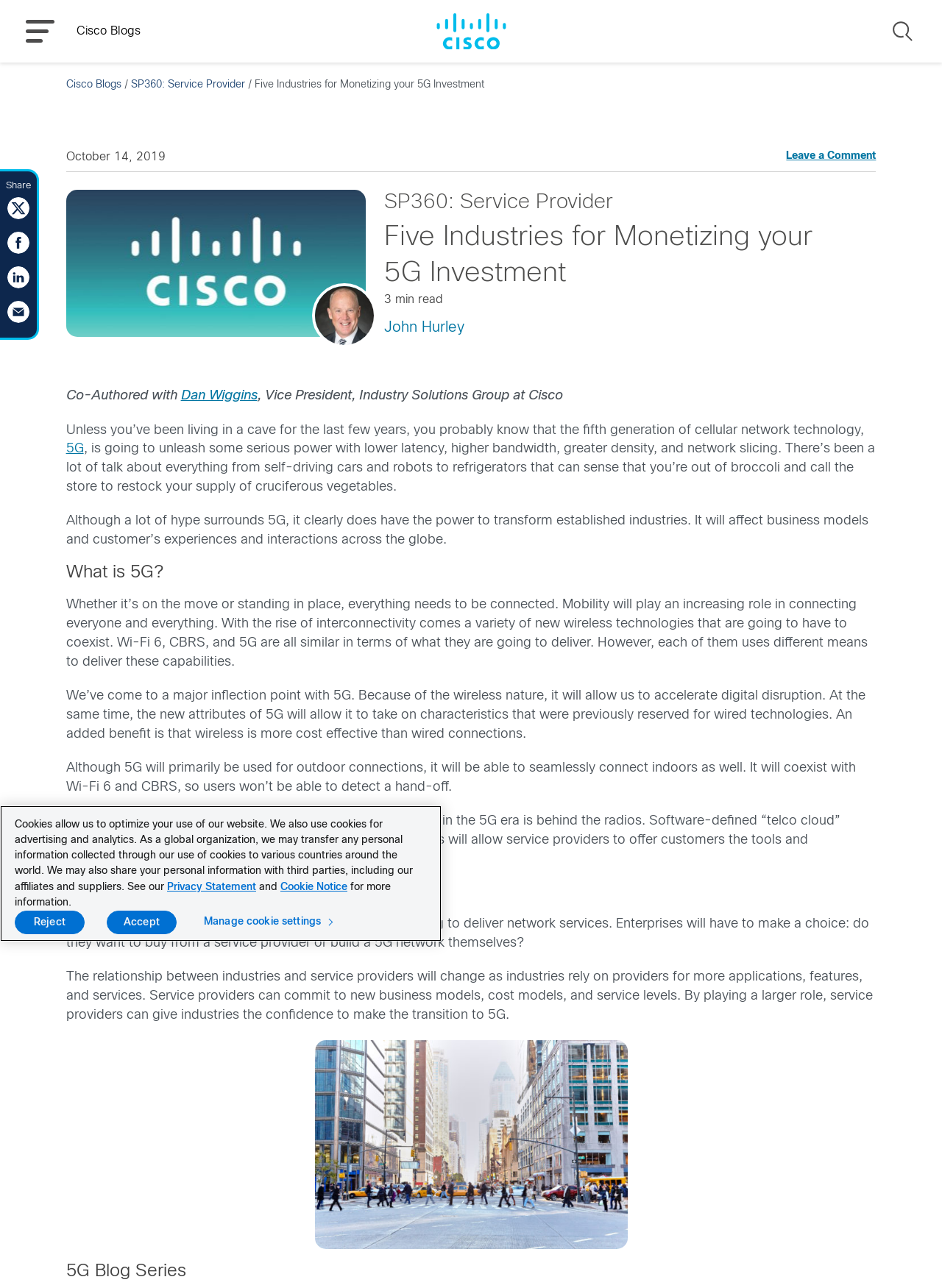Identify the bounding box for the described UI element. Provide the coordinates in (top-left x, top-left y, bottom-right x, bottom-right y) format with values ranging from 0 to 1: Reject

[0.016, 0.707, 0.09, 0.725]